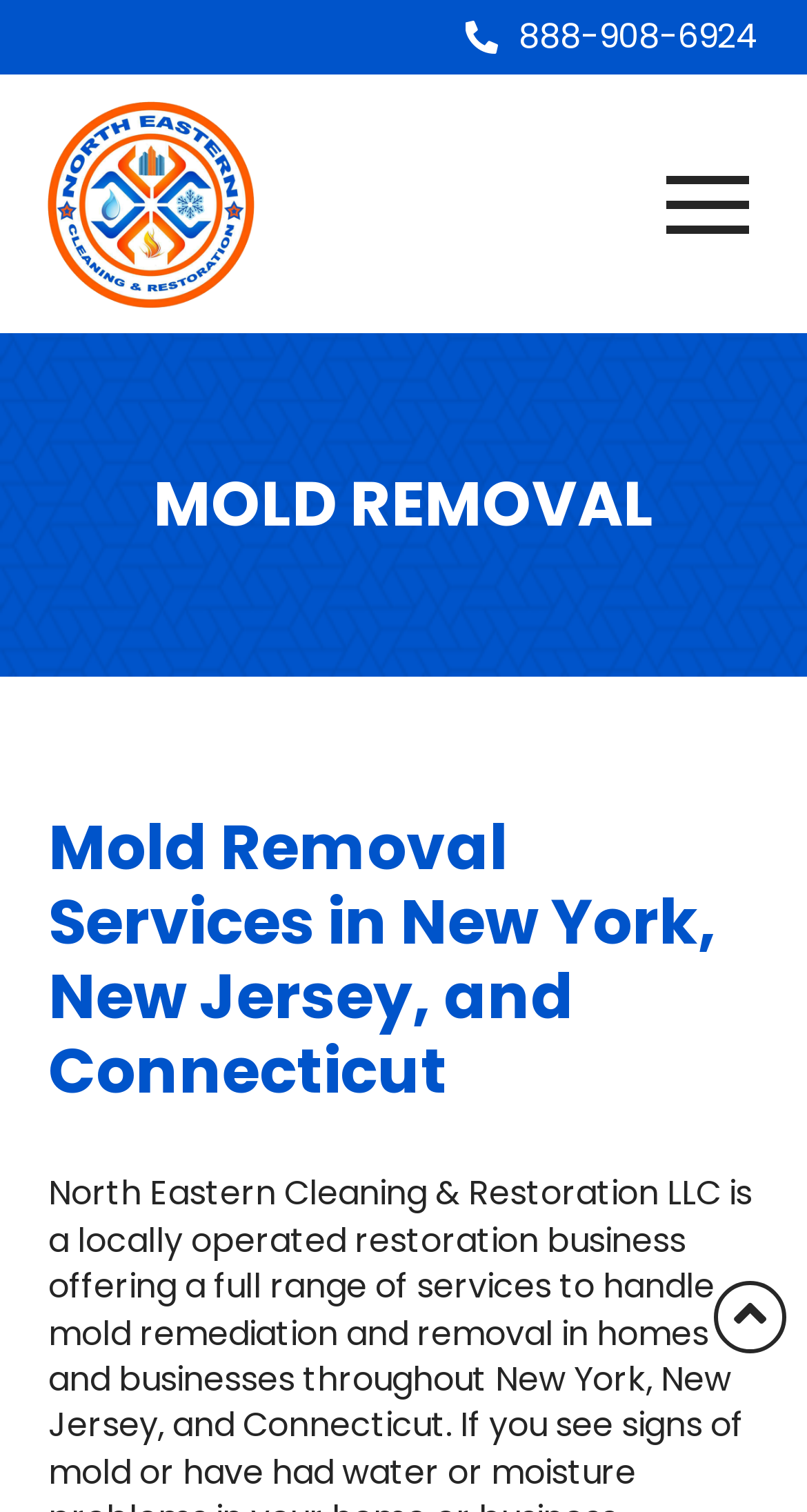Use a single word or phrase to answer this question: 
How many states are mentioned on the webpage?

Three